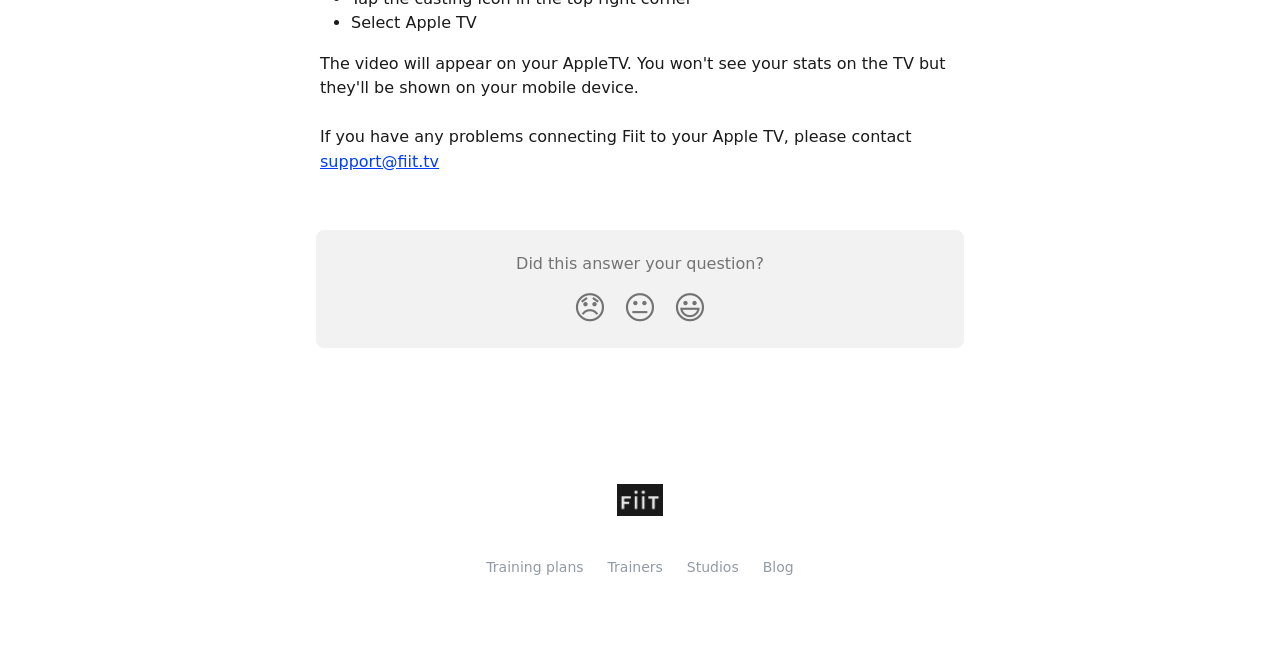Based on the element description, predict the bounding box coordinates (top-left x, top-left y, bottom-right x, bottom-right y) for the UI element in the screenshot: 😞

[0.441, 0.427, 0.48, 0.511]